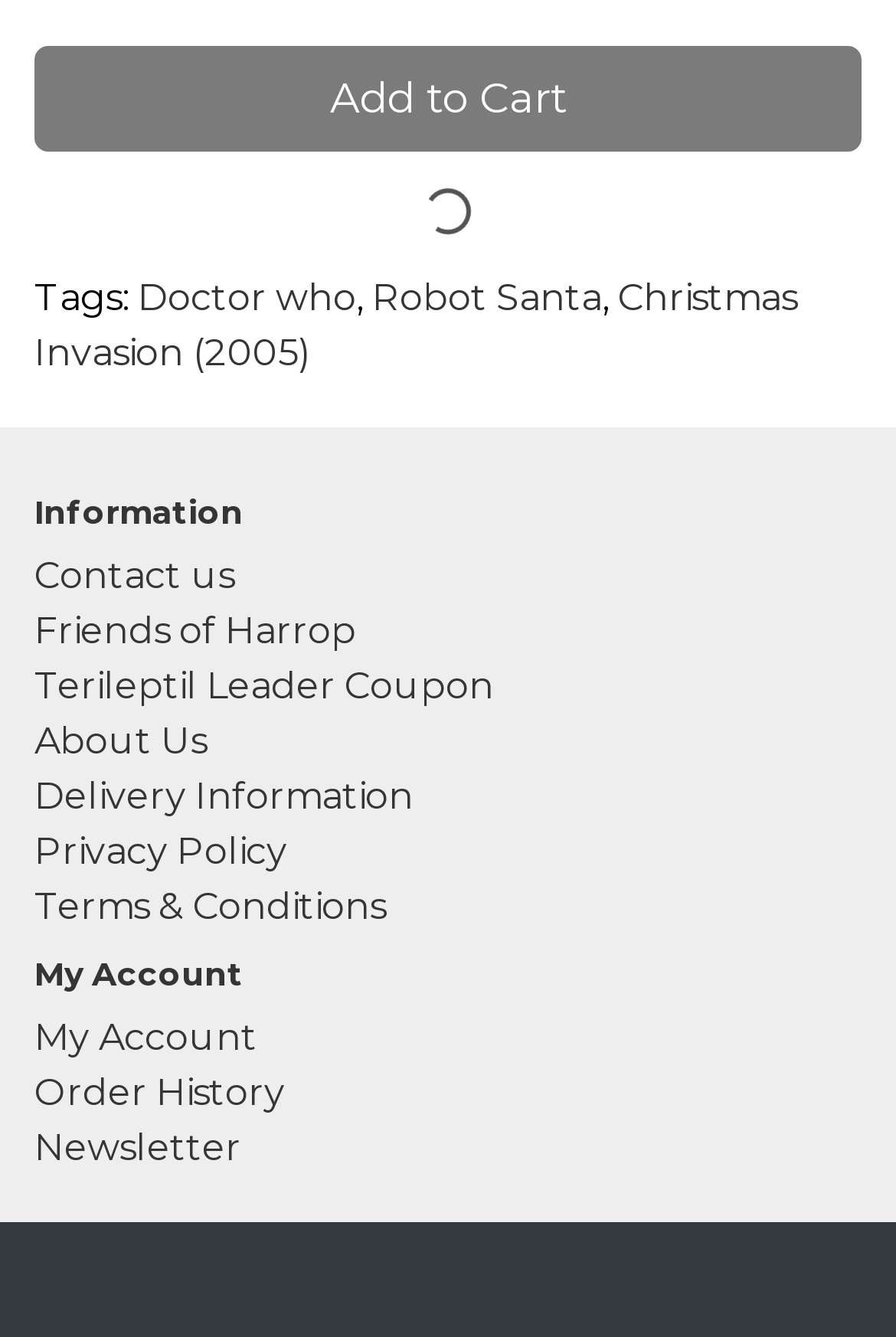Using the information from the screenshot, answer the following question thoroughly:
How many links are under 'My Account'?

There are three links under 'My Account' which are 'My Account', 'Order History', and 'Newsletter' located at [0.038, 0.76, 0.287, 0.792], [0.038, 0.801, 0.318, 0.834], and [0.038, 0.842, 0.269, 0.875] respectively.